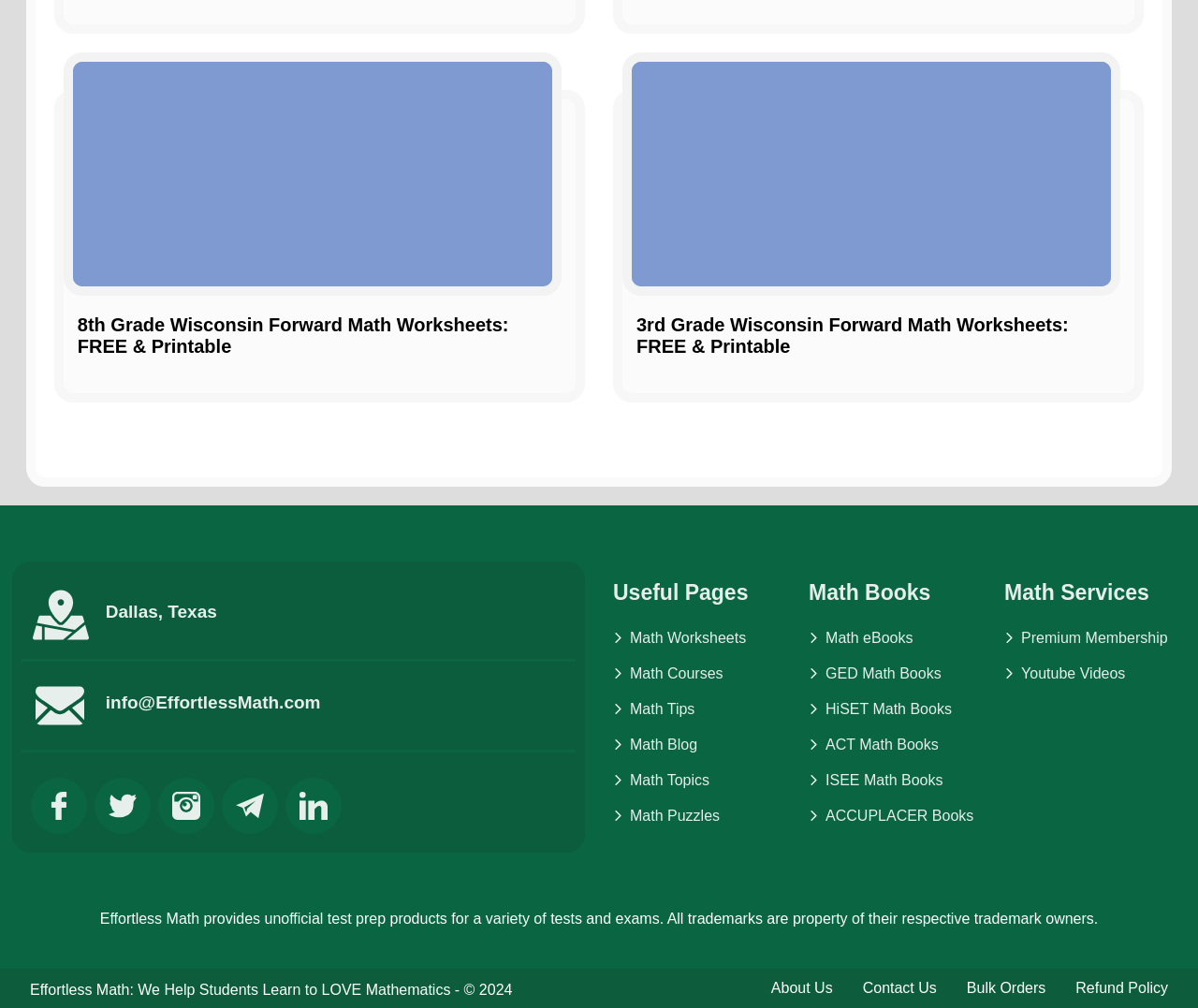Please provide a detailed answer to the question below by examining the image:
What social media platforms are available?

The social media platforms are listed at the bottom of the webpage, with icons and links to each platform.